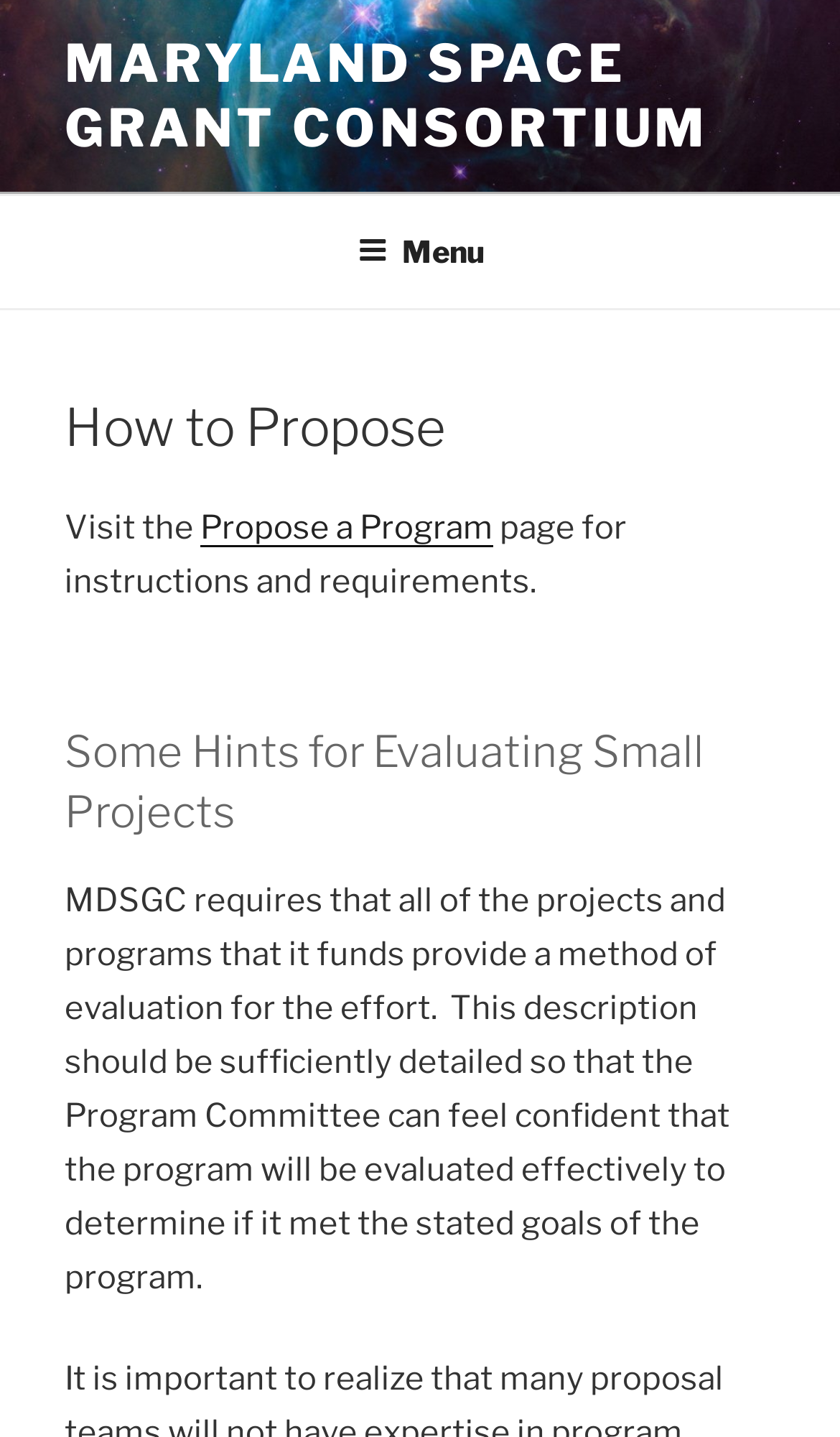Mark the bounding box of the element that matches the following description: "Propose a Program".

[0.238, 0.354, 0.587, 0.381]